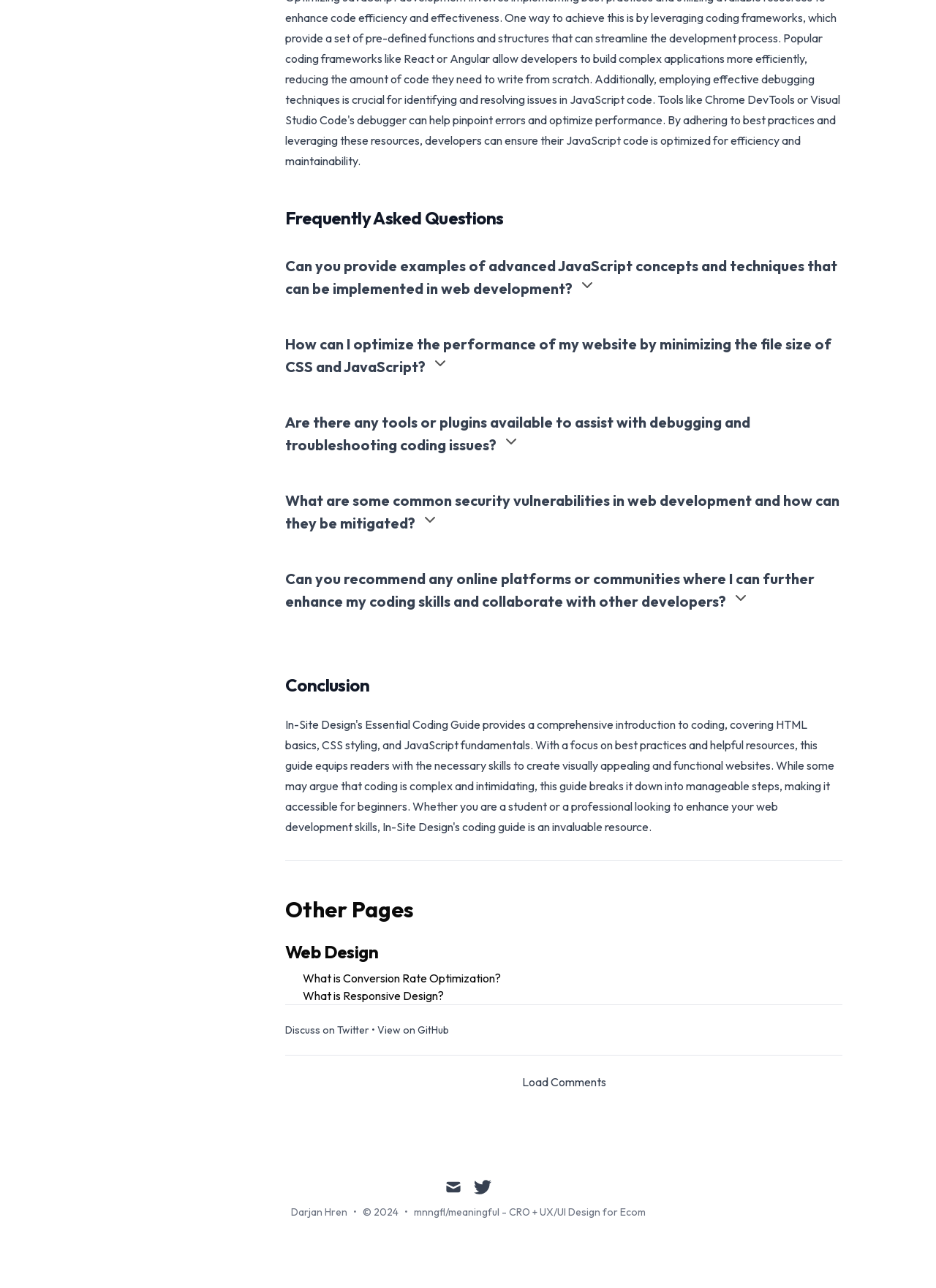What is the author's name mentioned in the footer?
Please give a detailed and elaborate explanation in response to the question.

The author's name mentioned in the footer is 'Darjan Hren' because the text 'Darjan Hren' is displayed in the footer section of the webpage, indicating that it is the author's name.